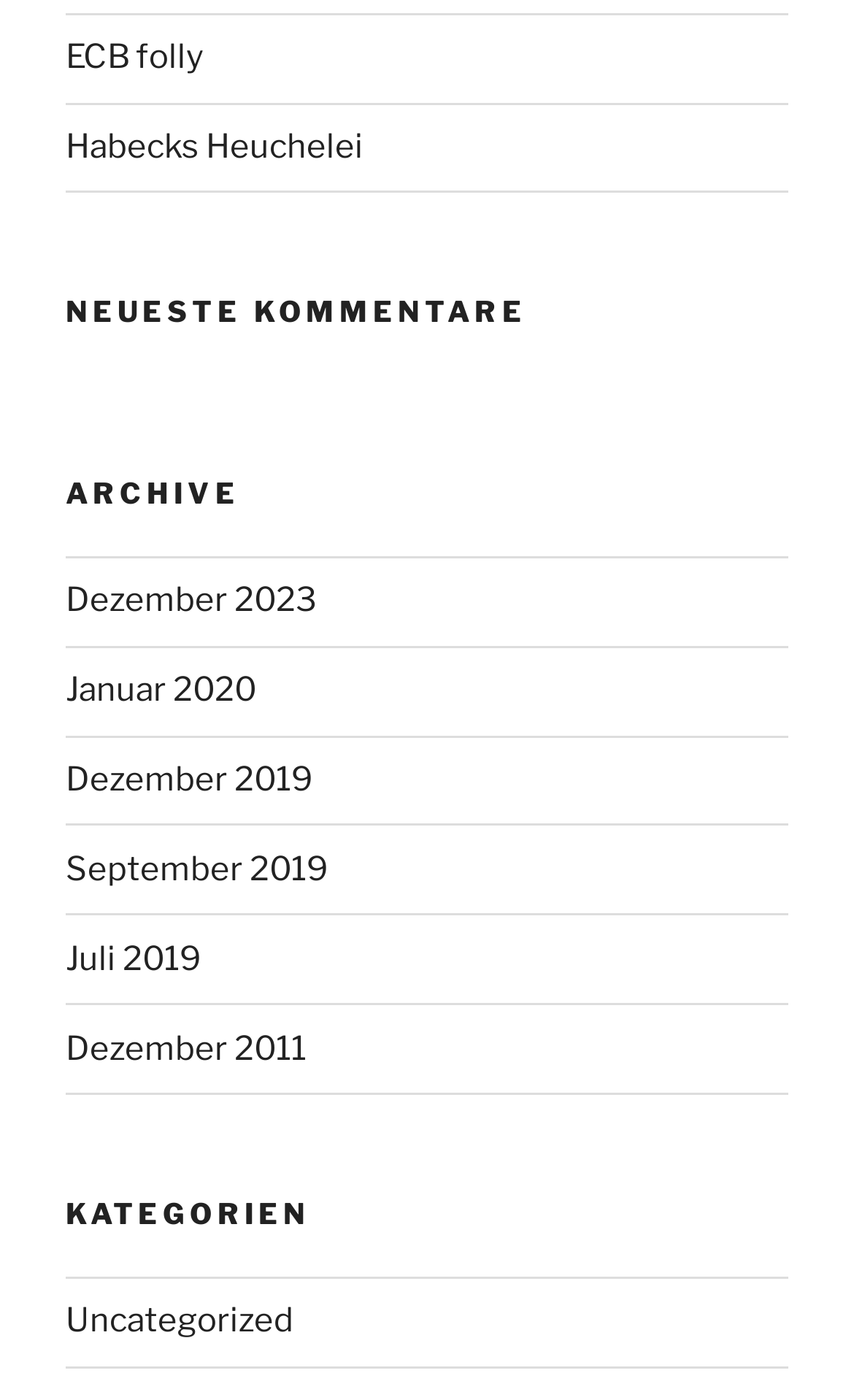Mark the bounding box of the element that matches the following description: "October 14, 2021".

None